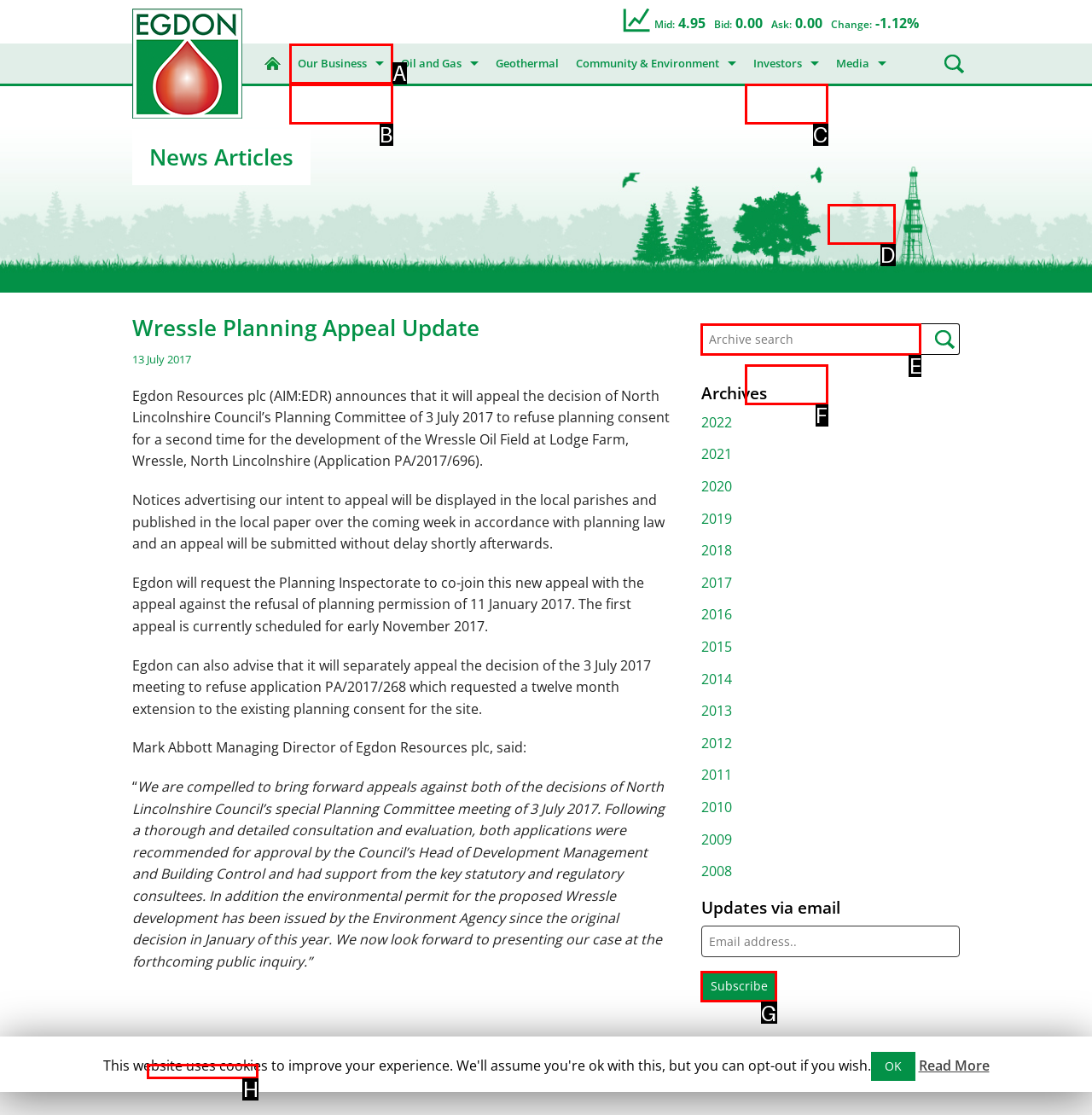To complete the task: Subscribe to the newsletter, select the appropriate UI element to click. Respond with the letter of the correct option from the given choices.

None